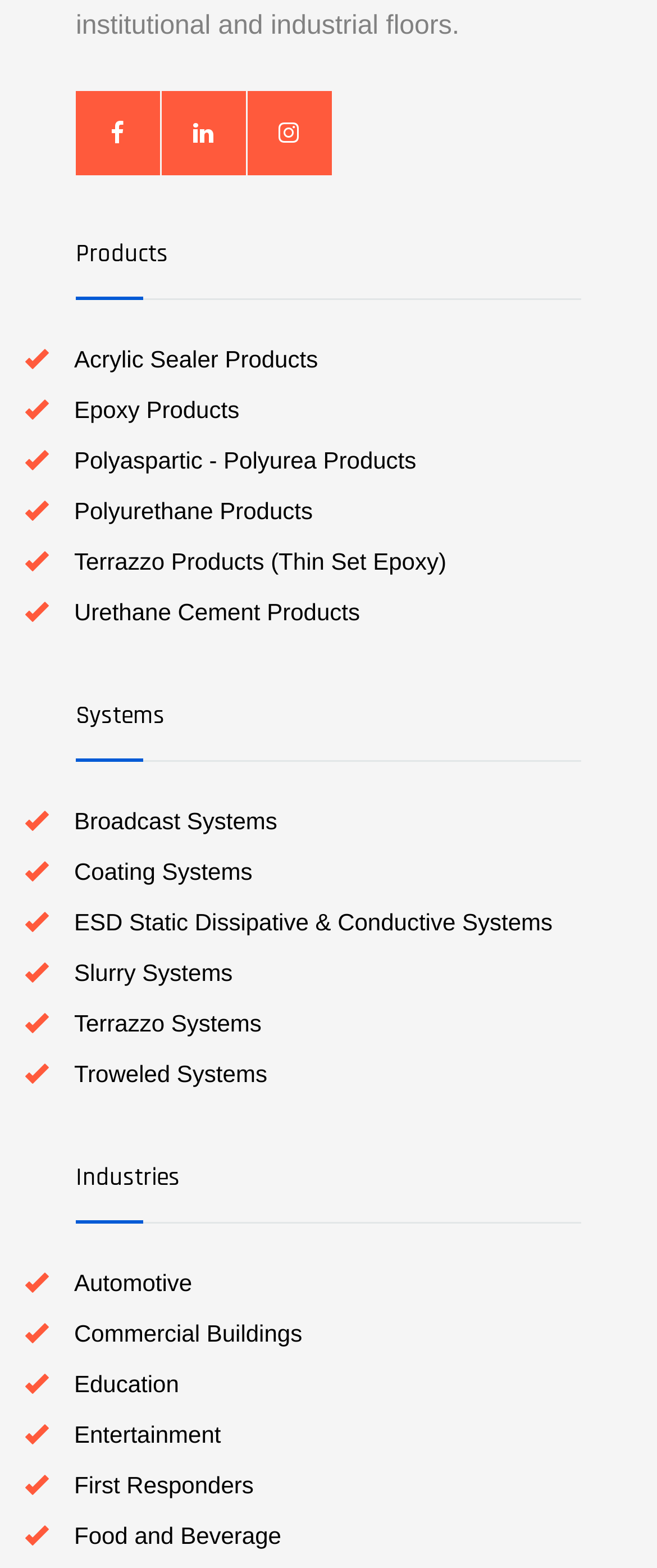Highlight the bounding box coordinates of the region I should click on to meet the following instruction: "Learn about Industries".

[0.115, 0.739, 0.885, 0.78]